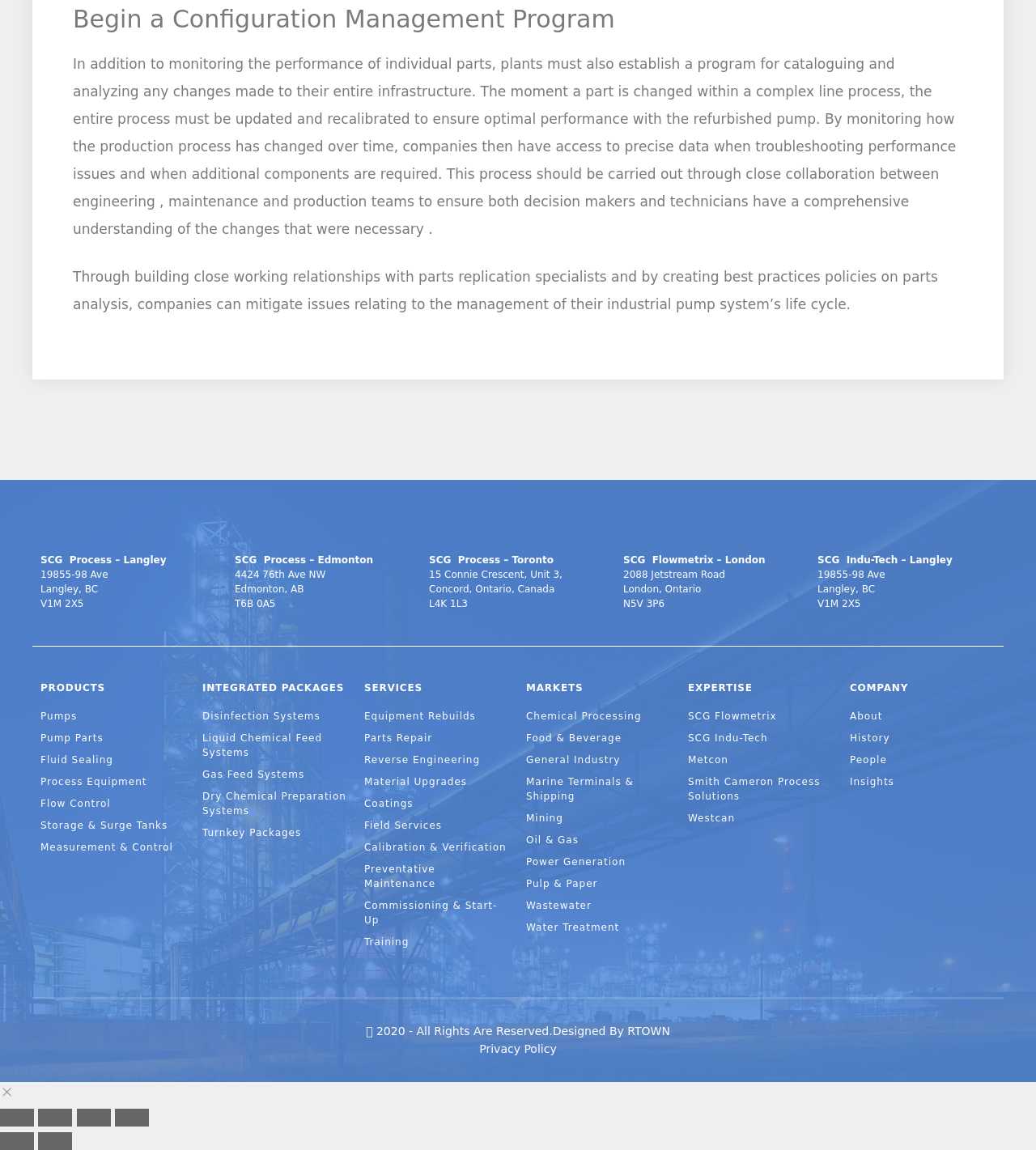What is the purpose of the 'INTEGRATED PACKAGES' section? Please answer the question using a single word or phrase based on the image.

To provide solutions for specific industries